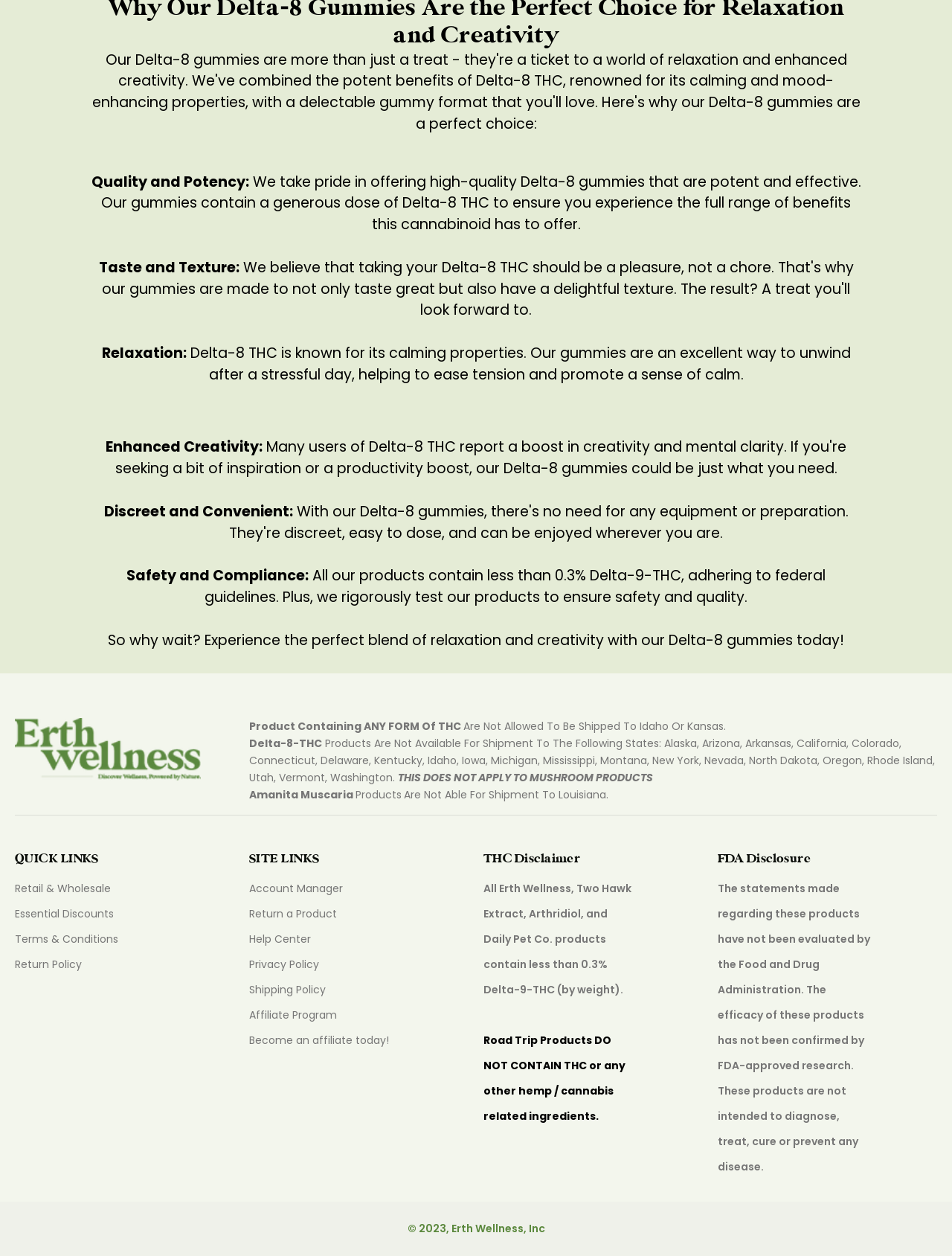Locate the bounding box coordinates of the element's region that should be clicked to carry out the following instruction: "Click on Affiliate Program link". The coordinates need to be four float numbers between 0 and 1, i.e., [left, top, right, bottom].

[0.262, 0.798, 0.354, 0.818]